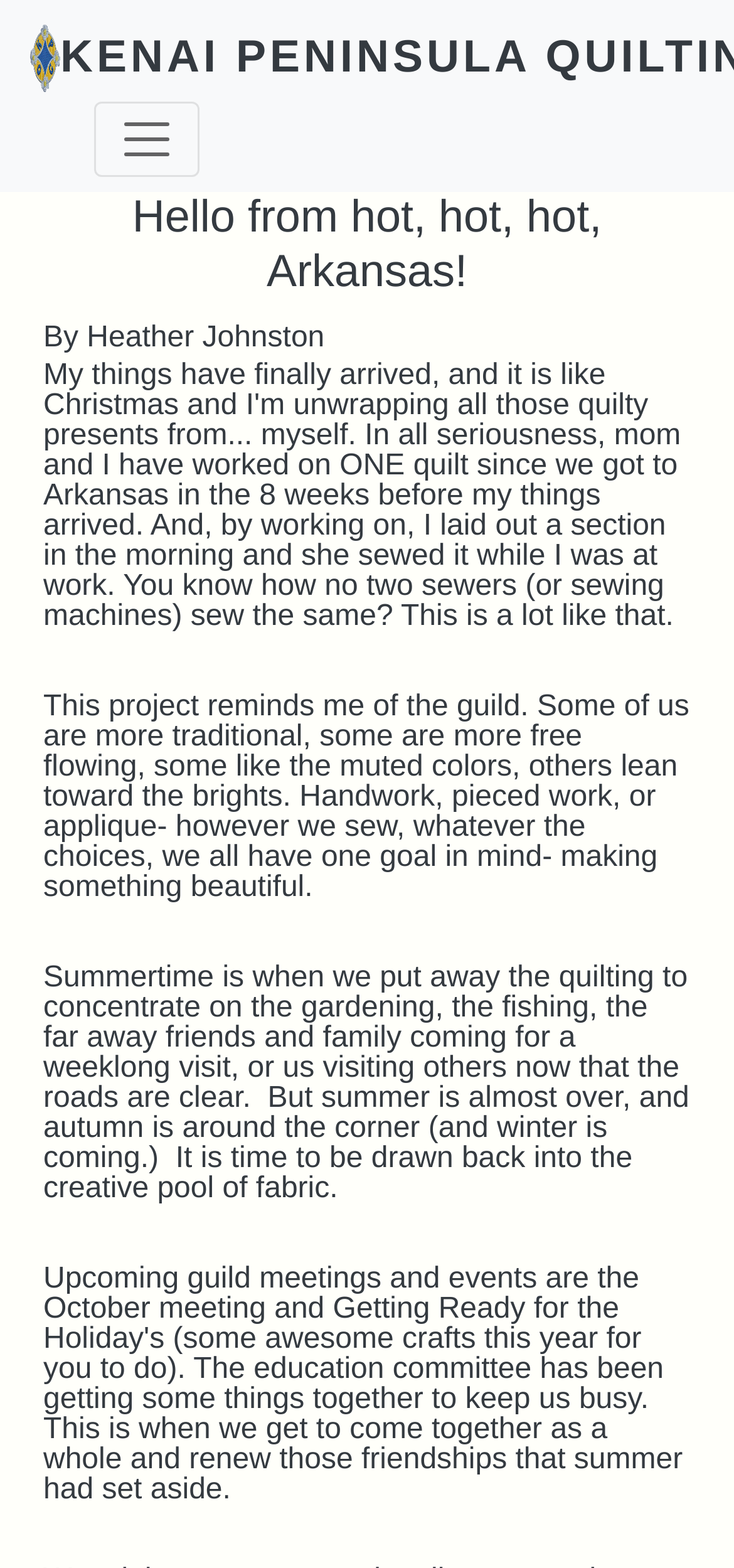Identify and extract the heading text of the webpage.

Hello from hot, hot, hot, Arkansas!